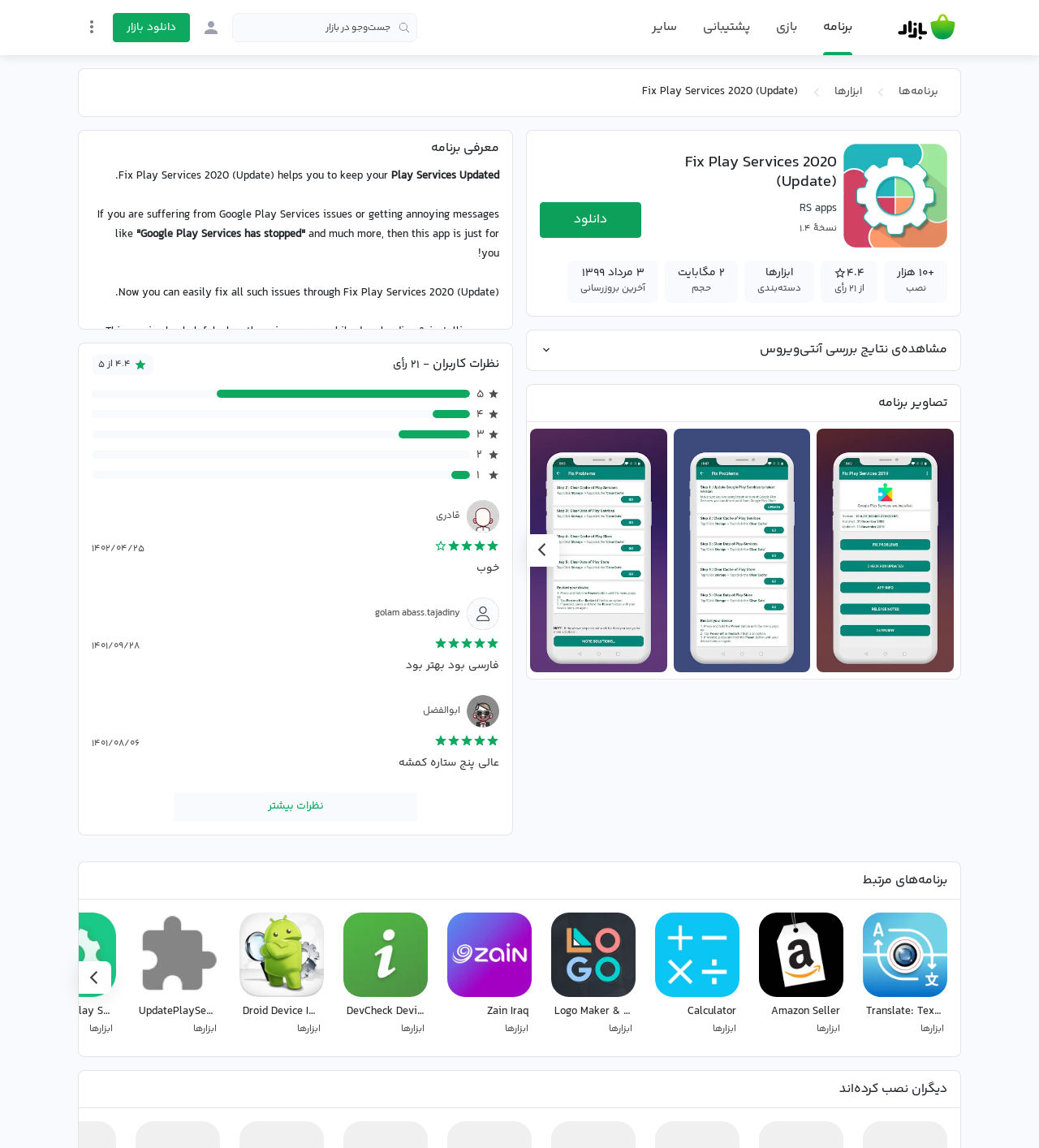Kindly determine the bounding box coordinates of the area that needs to be clicked to fulfill this instruction: "download the app".

[0.52, 0.176, 0.617, 0.207]